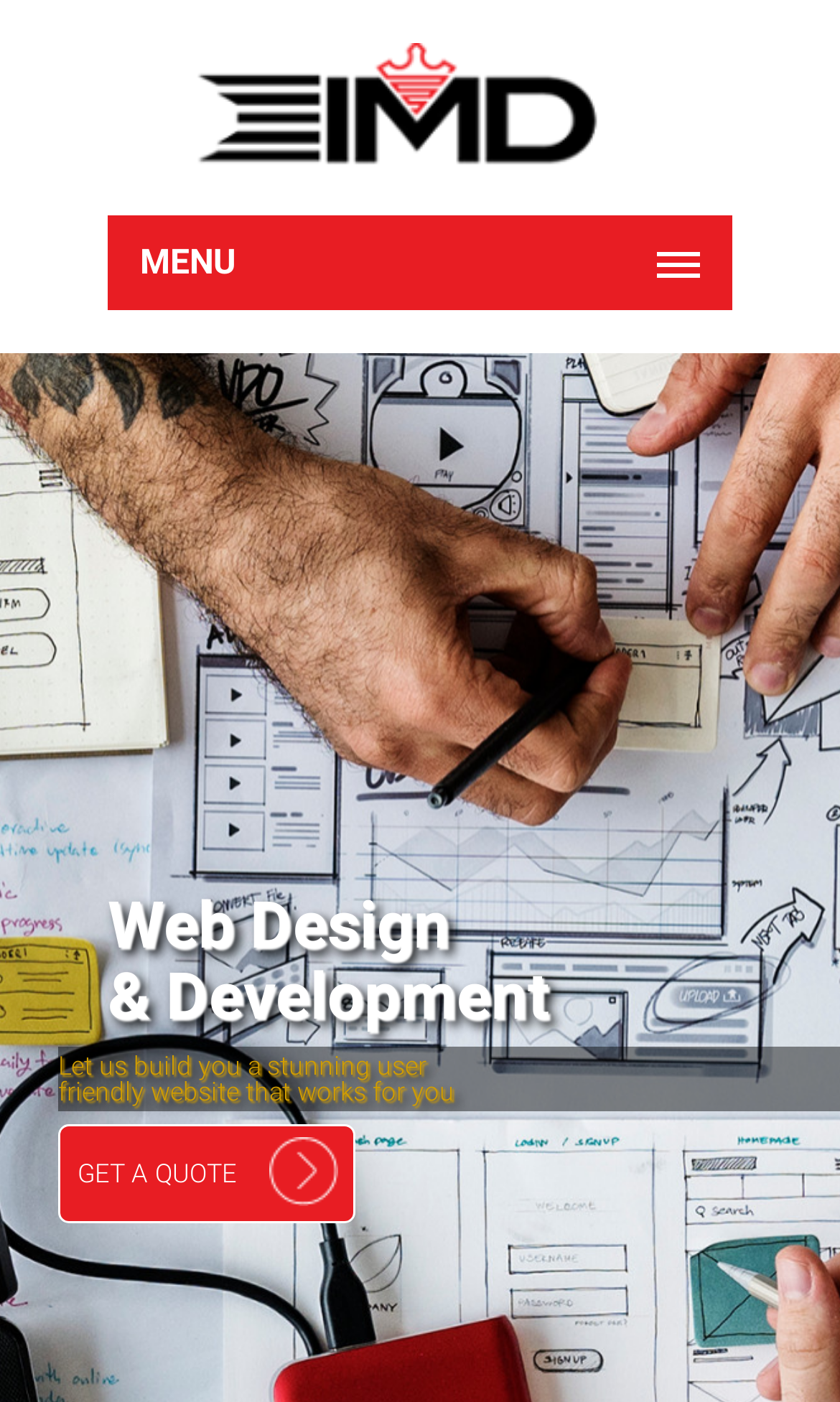Write a detailed summary of the webpage.

The webpage is for Isaias Morales Design, a marketing agency that helps small businesses achieve successful marketing results. At the top left of the page, there is a logo, which is an image with a link. To the right of the logo, there is a "MENU" text. 

Below the logo, there are three lines of text. The first line reads "Web Design" and is followed by "& Development" on the same line, slightly to the right. The second line starts with "Let us build you a stunning user" and the third line continues with "friendly website that works for you".